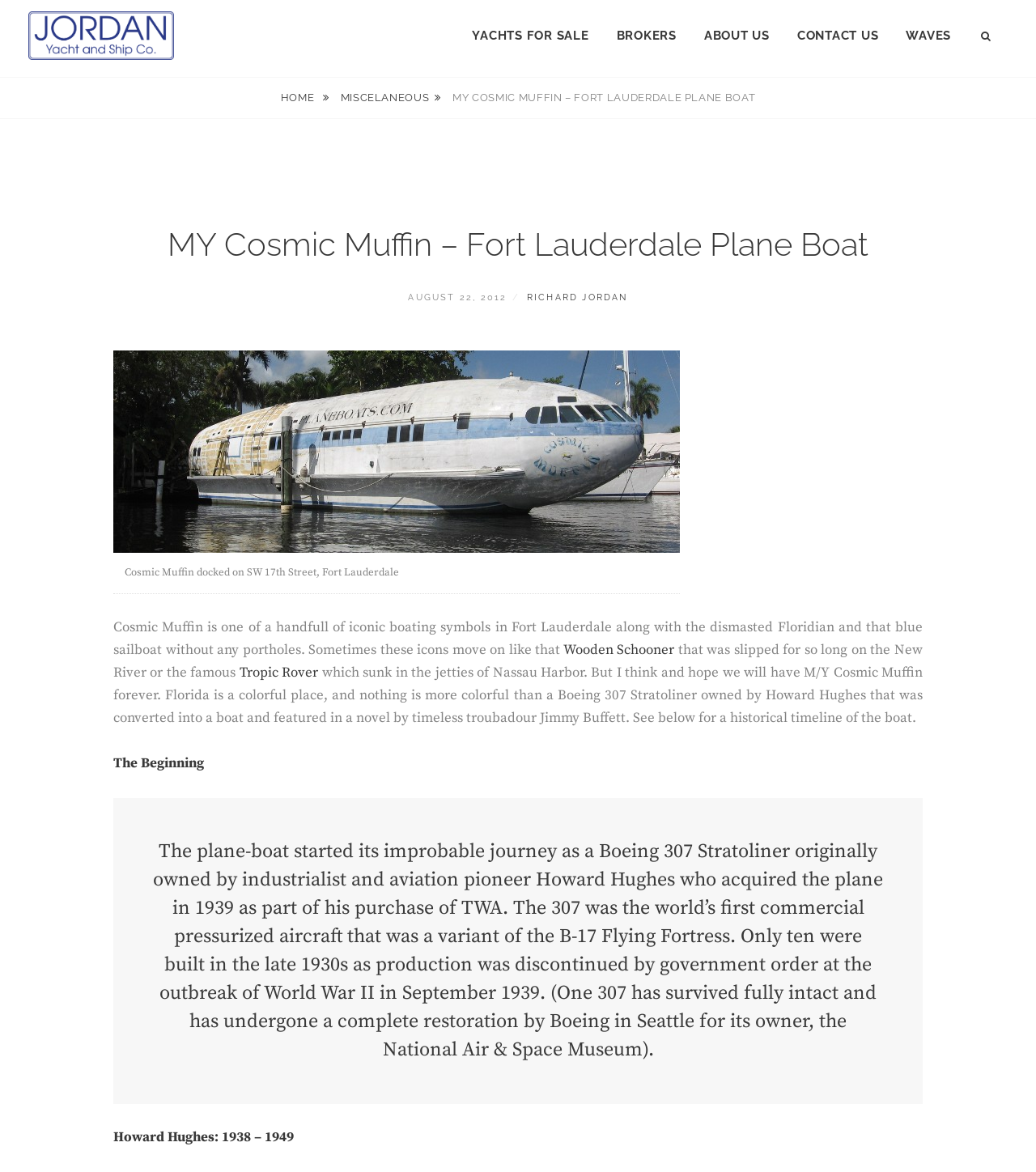Identify the bounding box coordinates of the specific part of the webpage to click to complete this instruction: "Visit the 'HOME' page".

[0.265, 0.066, 0.323, 0.101]